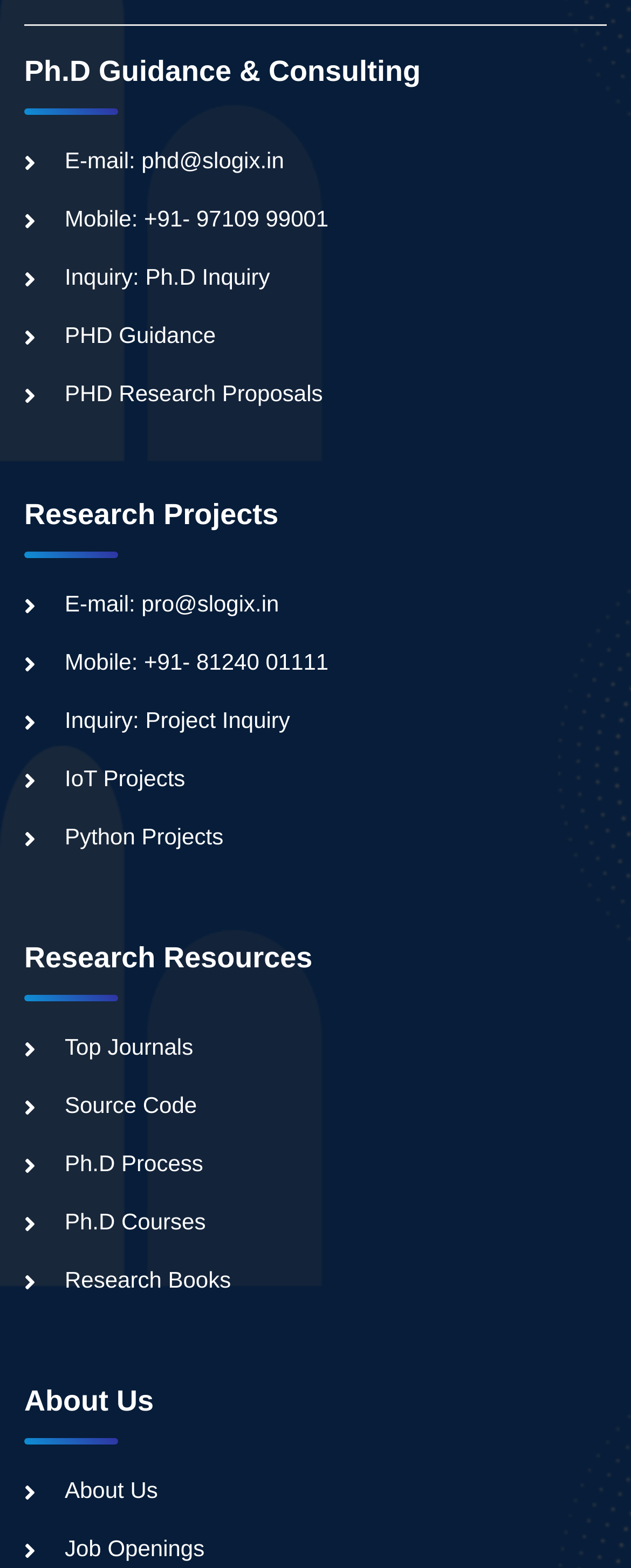Bounding box coordinates must be specified in the format (top-left x, top-left y, bottom-right x, bottom-right y). All values should be floating point numbers between 0 and 1. What are the bounding box coordinates of the UI element described as: Research Books

[0.038, 0.807, 0.366, 0.824]